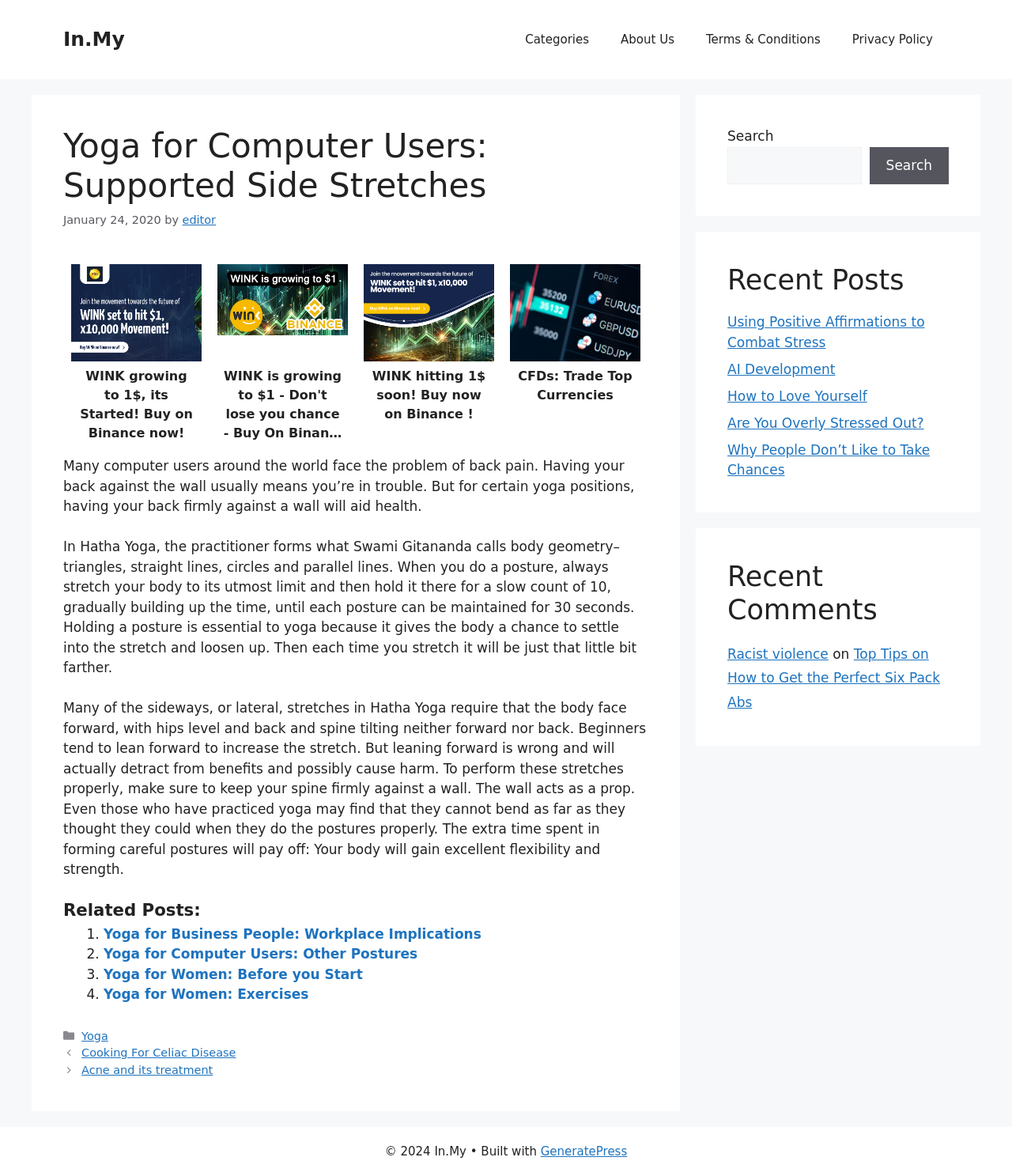From the image, can you give a detailed response to the question below:
What is the name of the website?

The name of the website is 'In.My' as indicated by the banner at the top of the page and the footer.